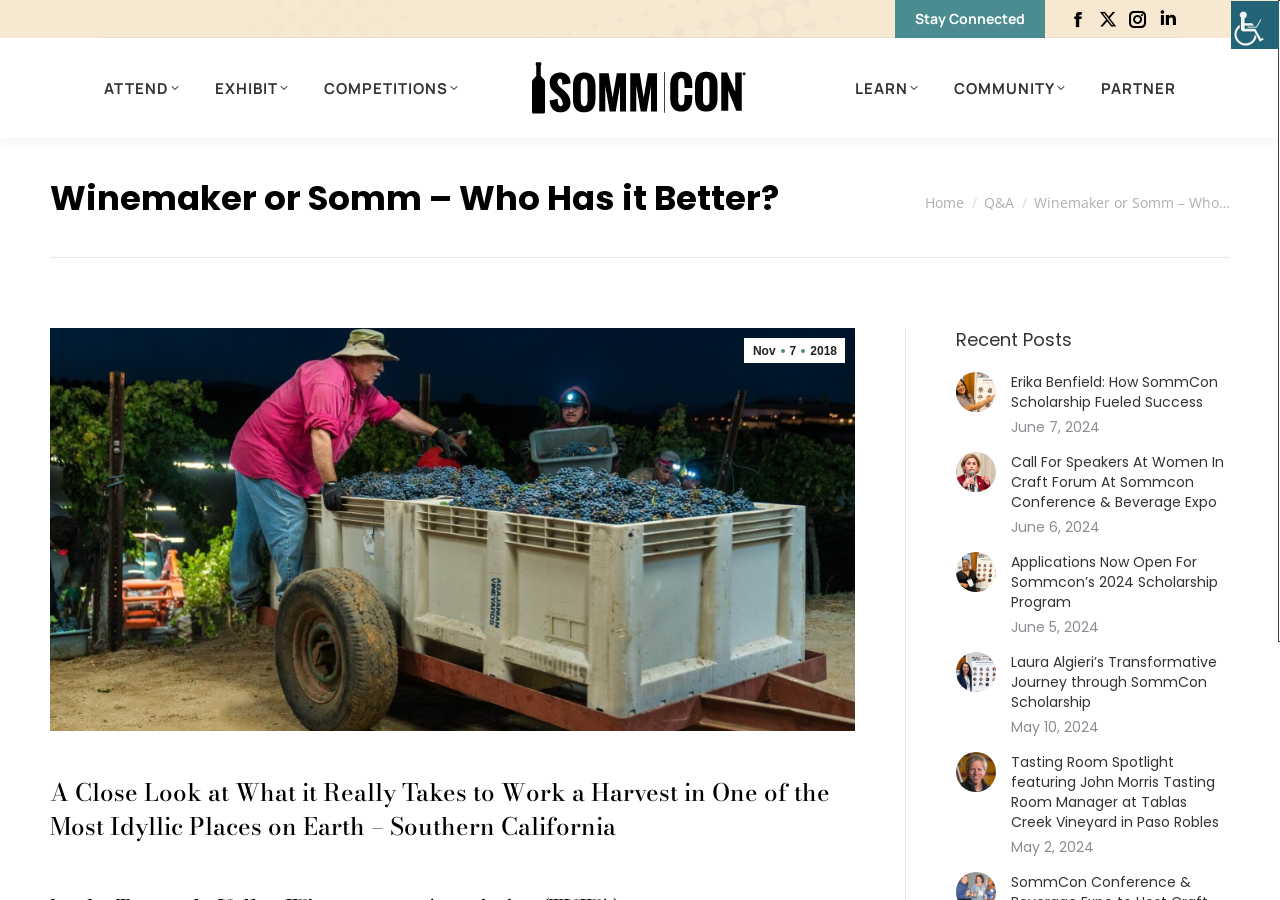Explain in detail what is displayed on the webpage.

The webpage is about SommCon, a conference and beverage expo. At the top, there is a navigation menu with links to "Accessibility Helper sidebar", "Stay Connected", and social media pages. Below this, there is a prominent link to "SommCon" with an accompanying image.

The main content of the page is divided into two sections. On the left, there is a heading "Winemaker or Somm – Who Has it Better?" followed by a brief description "A Close Look at What it Really Takes to Work a Harvest in One of the Most Idyllic Places on Earth – Southern California". Below this, there is a breadcrumb navigation menu with links to "Home", "Q&A", and the current page.

On the right, there is a section titled "Recent Posts" with five articles listed in a vertical column. Each article has a thumbnail image, a title, and a date. The articles appear to be blog posts about various topics related to the wine industry, including a SommCon scholarship program, a call for speakers at a women's forum, and profiles of individuals in the industry.

Throughout the page, there are several calls-to-action, including links to "ATTEND", "EXHIBIT", "COMPETITIONS", "LEARN", "COMMUNITY", and "PARTNER" at the top, and links to individual articles and social media pages. The overall layout is organized and easy to navigate, with clear headings and concise text.